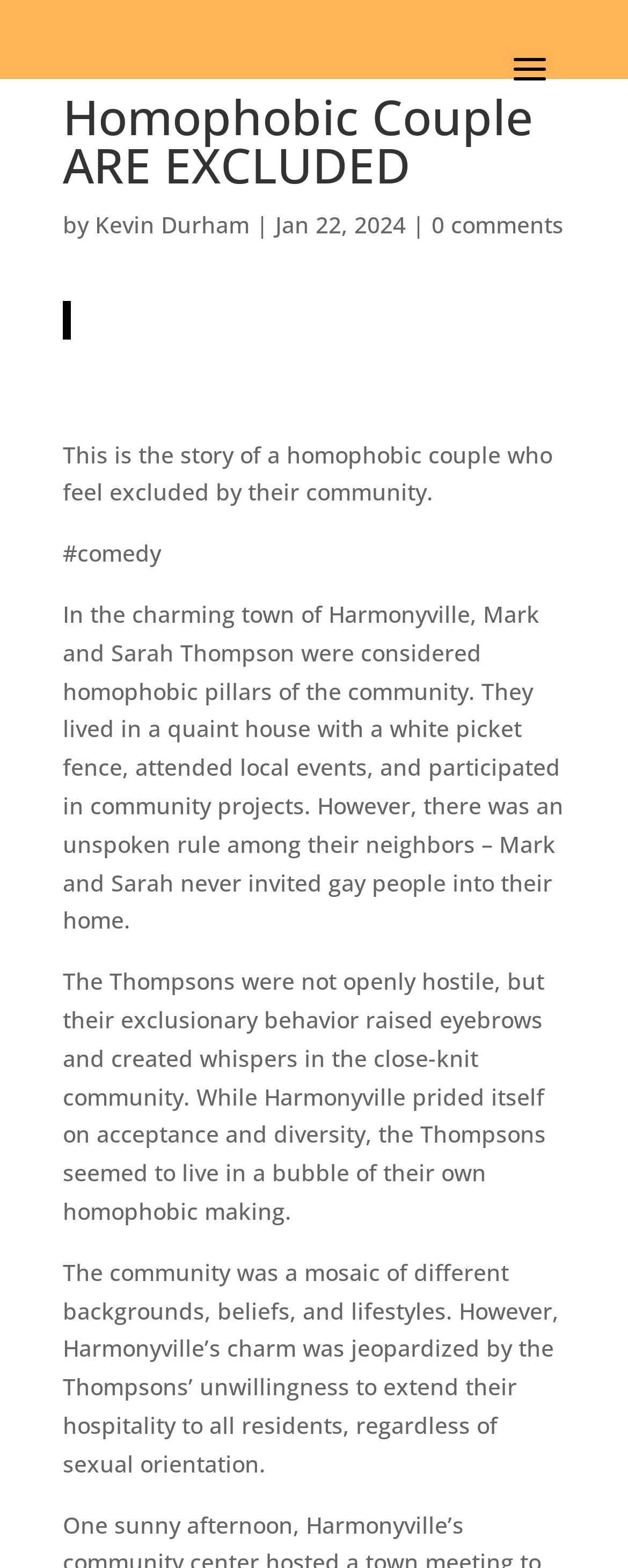When was the article published?
Answer with a single word or phrase by referring to the visual content.

Jan 22, 2024